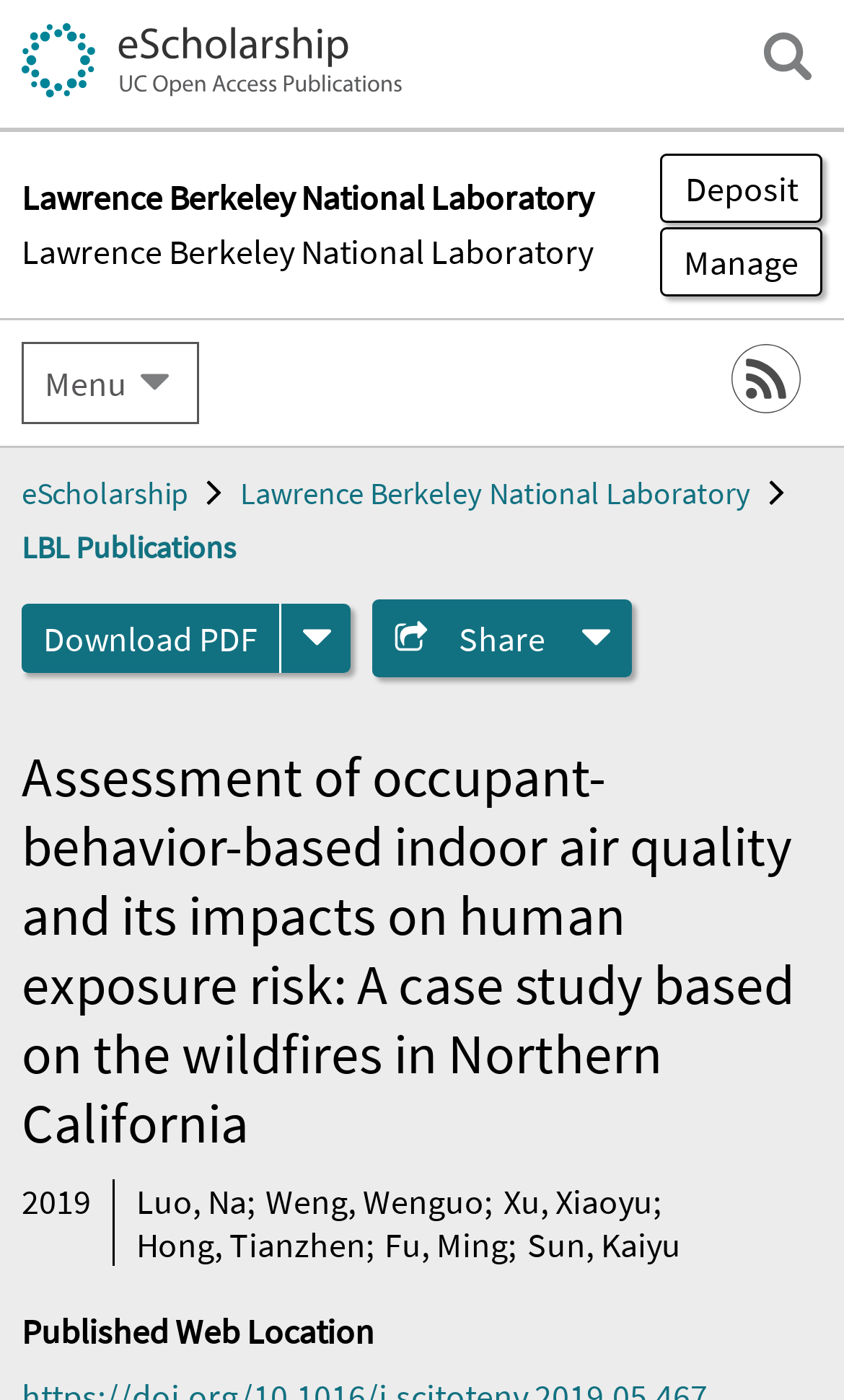Please find the bounding box coordinates for the clickable element needed to perform this instruction: "Deposit a new submission".

[0.782, 0.109, 0.974, 0.159]